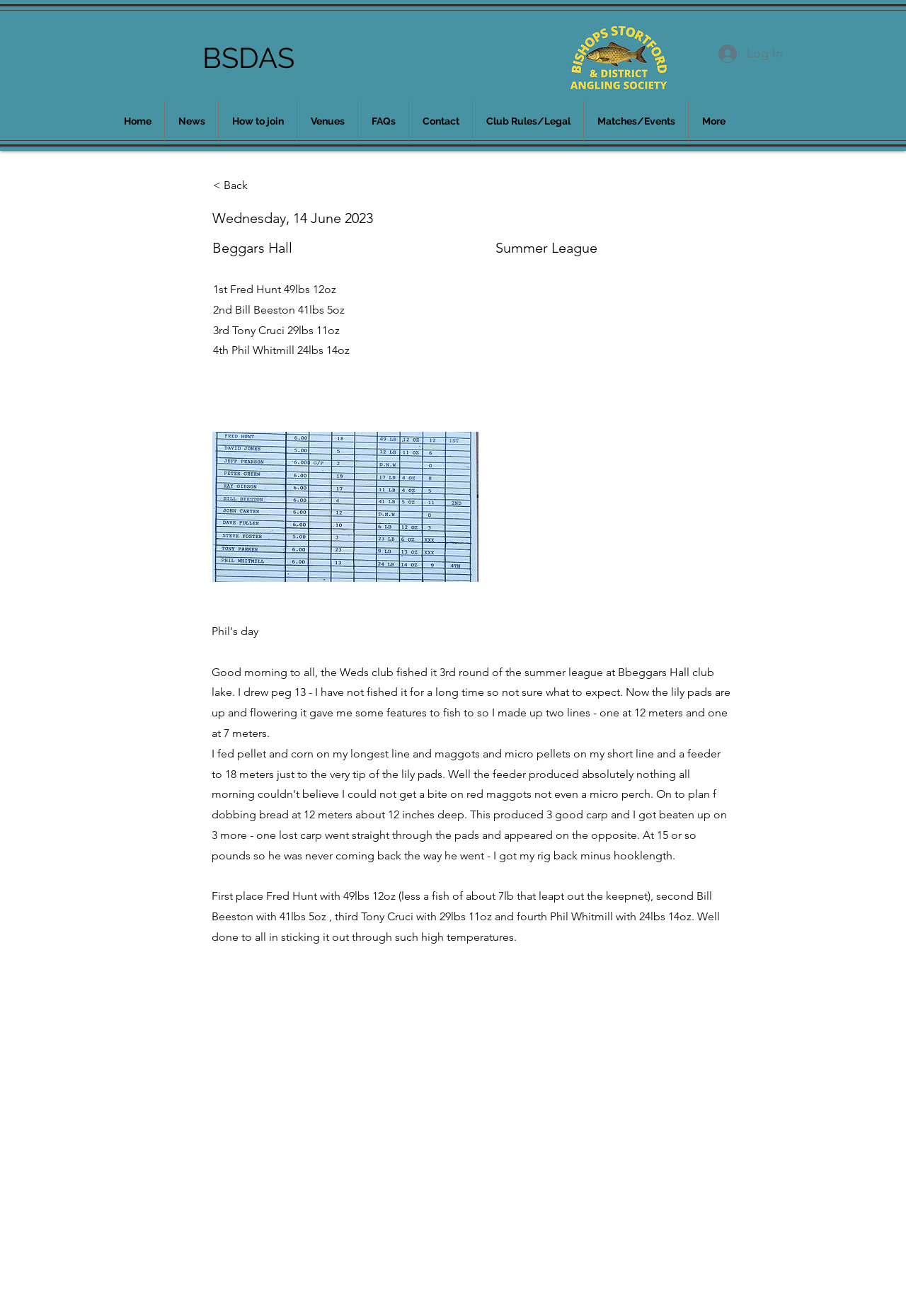Predict the bounding box for the UI component with the following description: "More".

[0.76, 0.076, 0.815, 0.108]